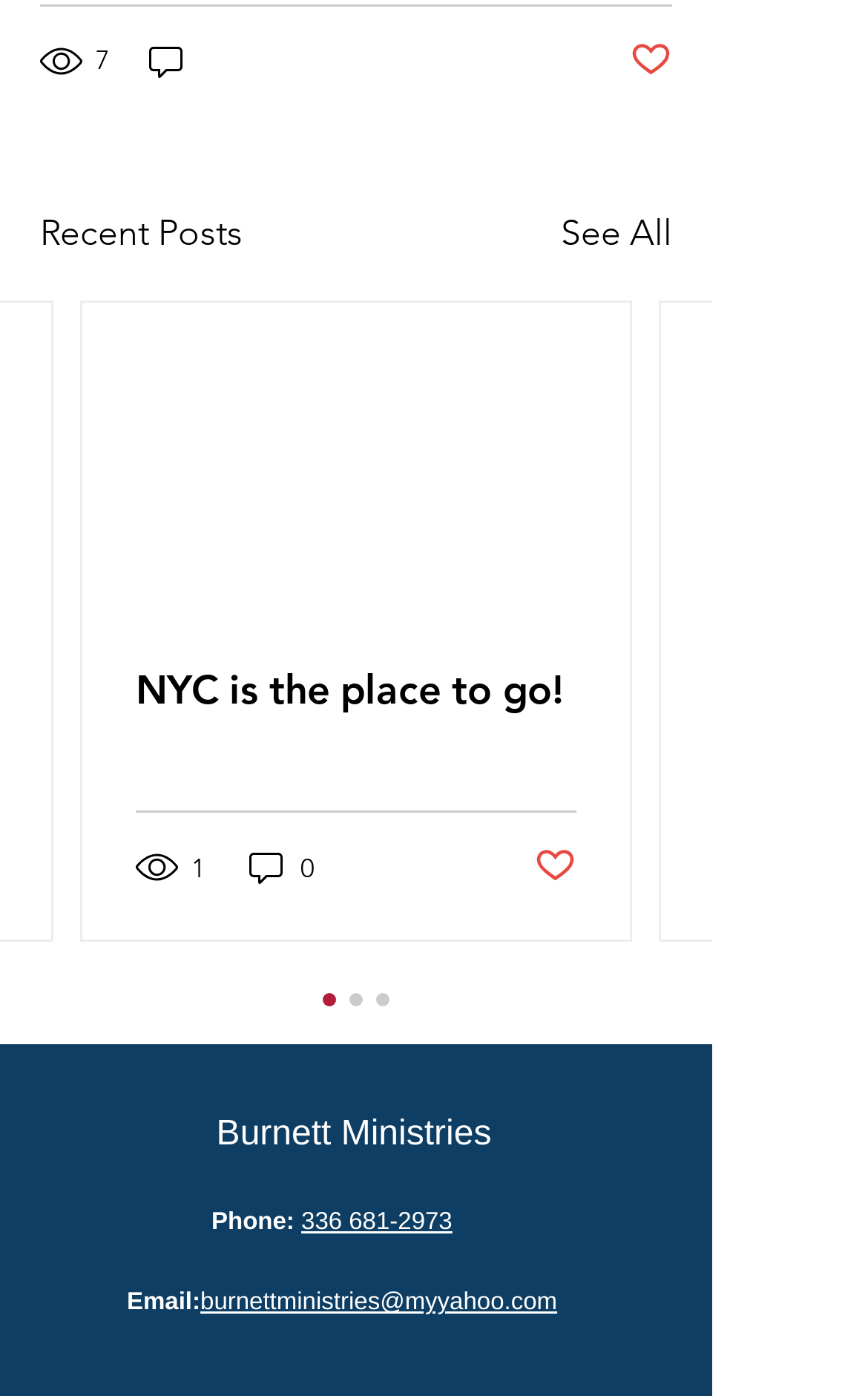Find the bounding box of the web element that fits this description: "See All".

[0.646, 0.148, 0.774, 0.186]